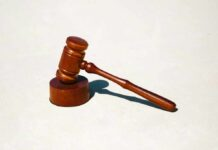What does the gavel represent?
Please analyze the image and answer the question with as much detail as possible.

The polished surface of the gavel reflects a sense of tradition and solemnity, highlighting its importance in legal proceedings. The gavel represents the power to render judgments and maintain order, symbolizing the authority of the judiciary.